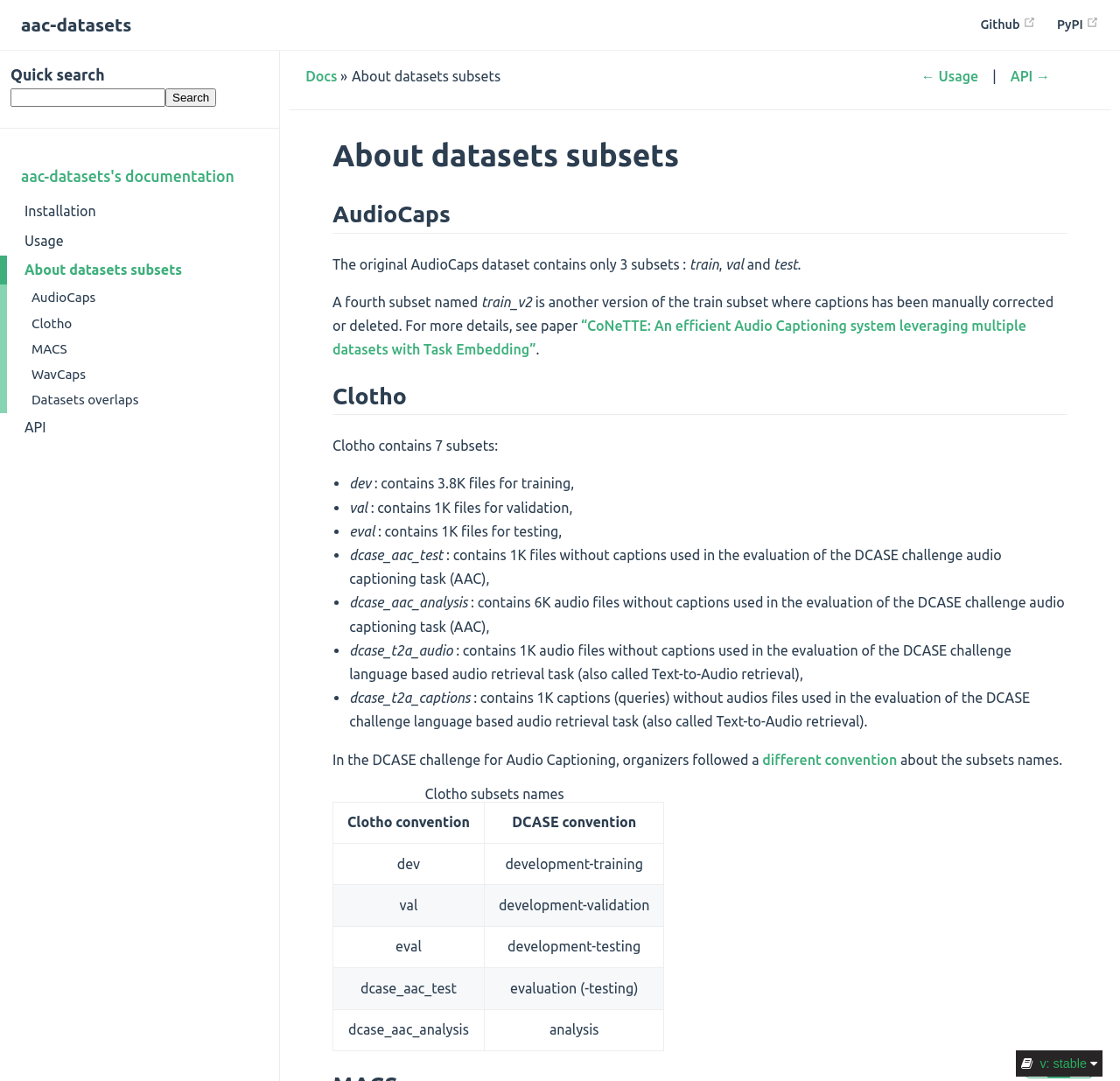How many subsets does the AudioCaps dataset contain?
Refer to the screenshot and answer in one word or phrase.

4